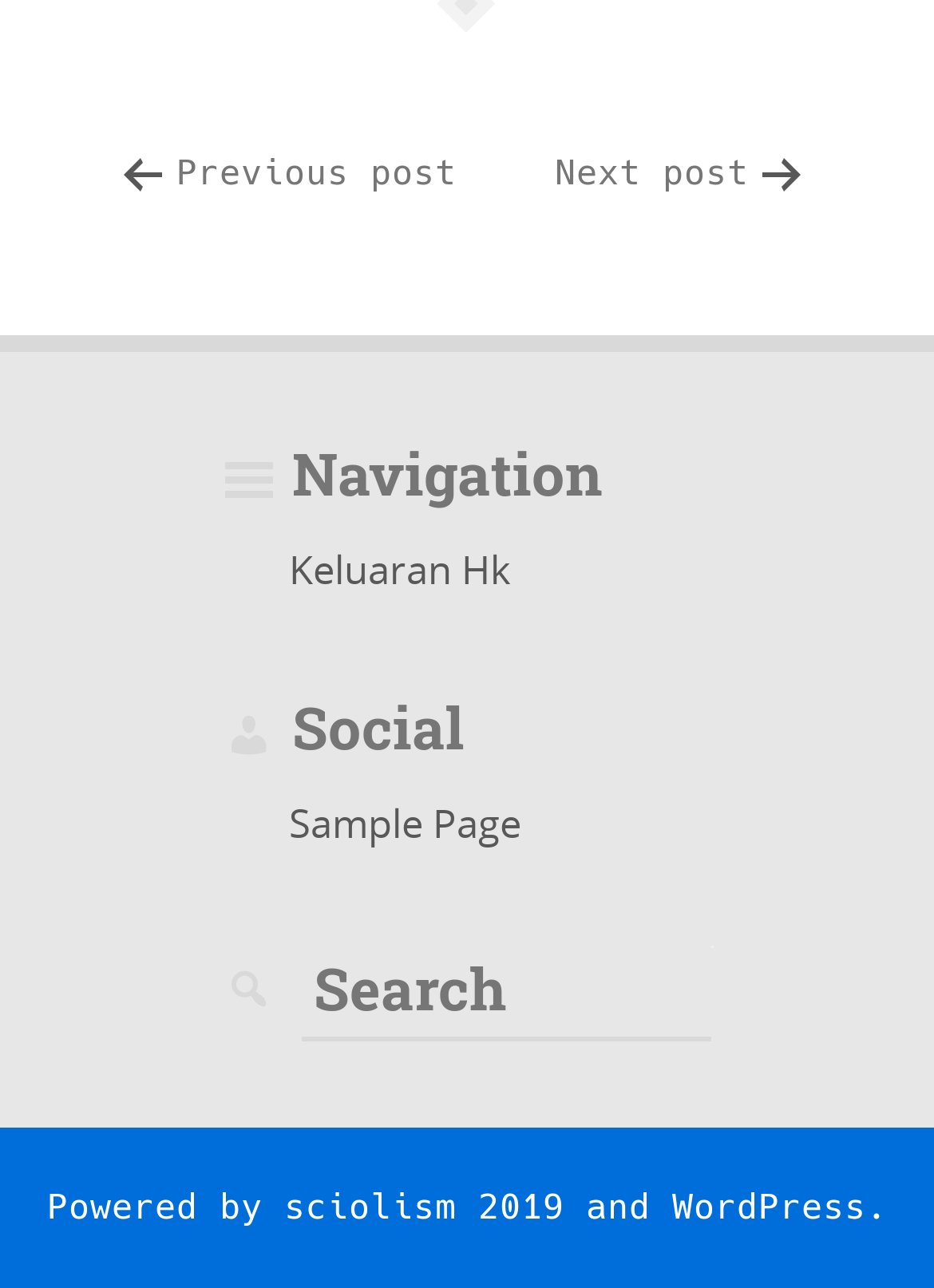What is the website powered by?
Using the image, respond with a single word or phrase.

WordPress